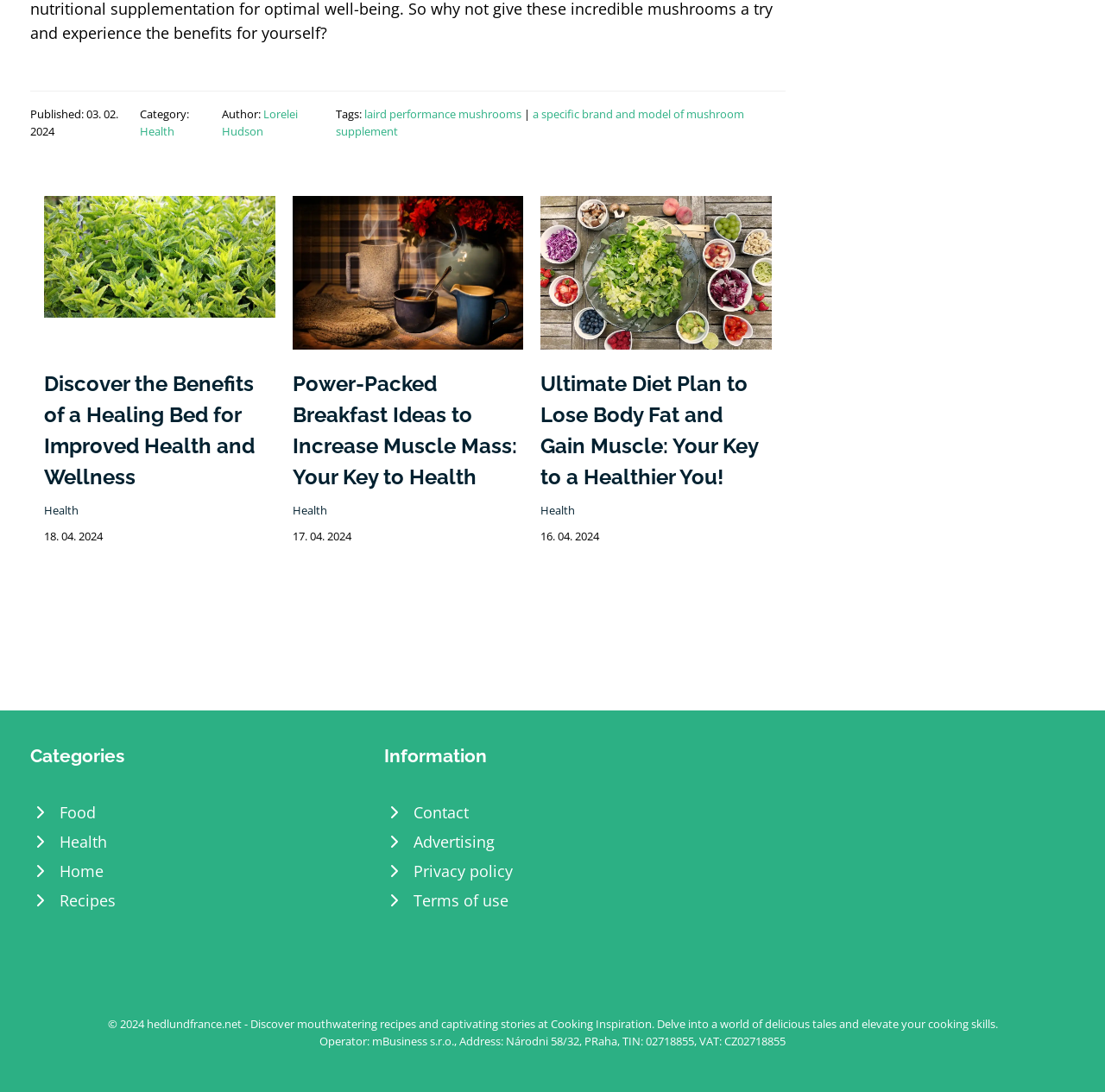Determine the bounding box coordinates of the clickable region to follow the instruction: "View the 'Desayuno Para Aumentar Masa Muscular' article".

[0.265, 0.238, 0.474, 0.257]